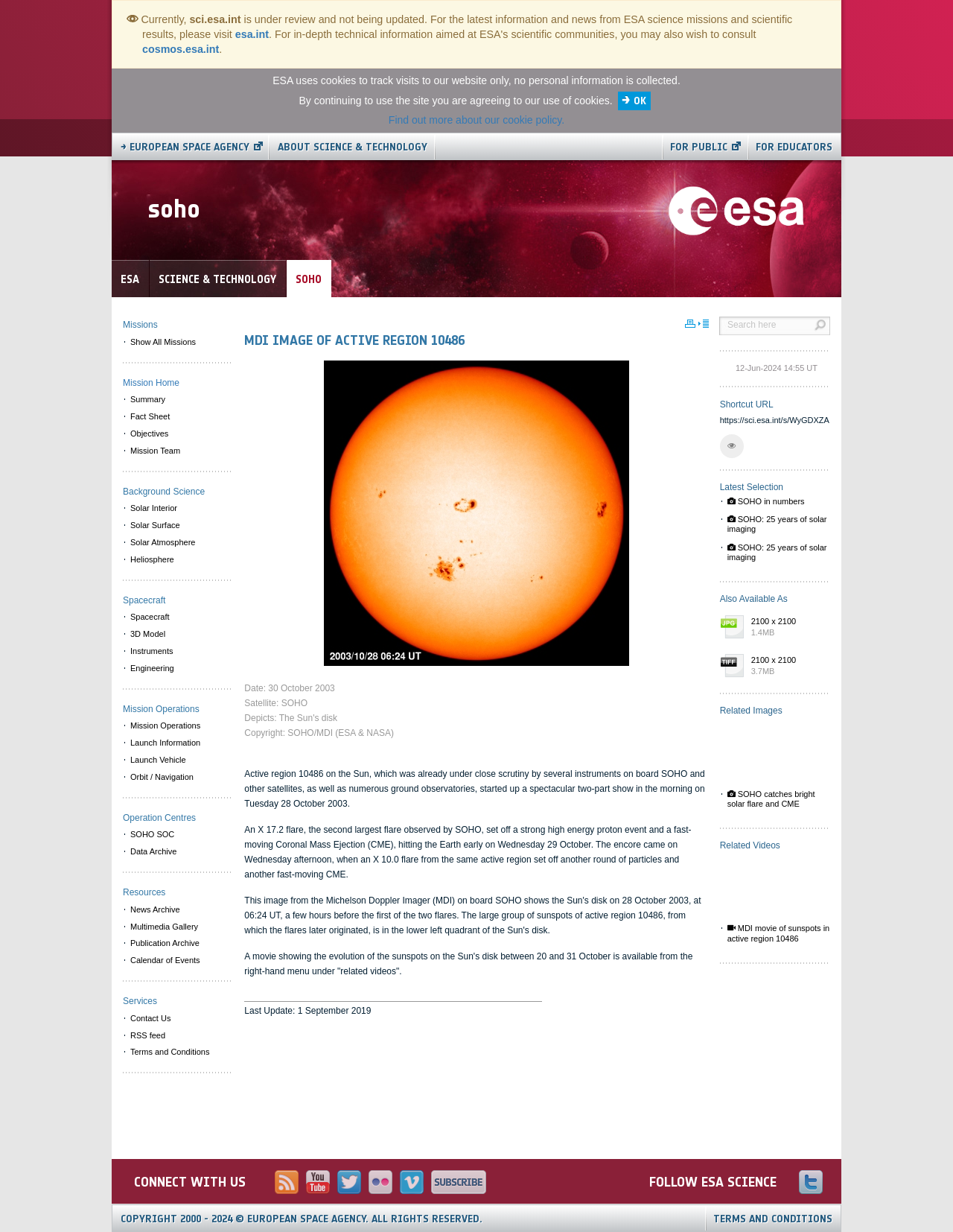What is the name of the satellite?
Deliver a detailed and extensive answer to the question.

The answer can be found in the 'Satellite:' section, which is located below the image and above the 'Copyright:' section. The text 'Satellite: SOHO' indicates that the satellite used to capture the image is SOHO.